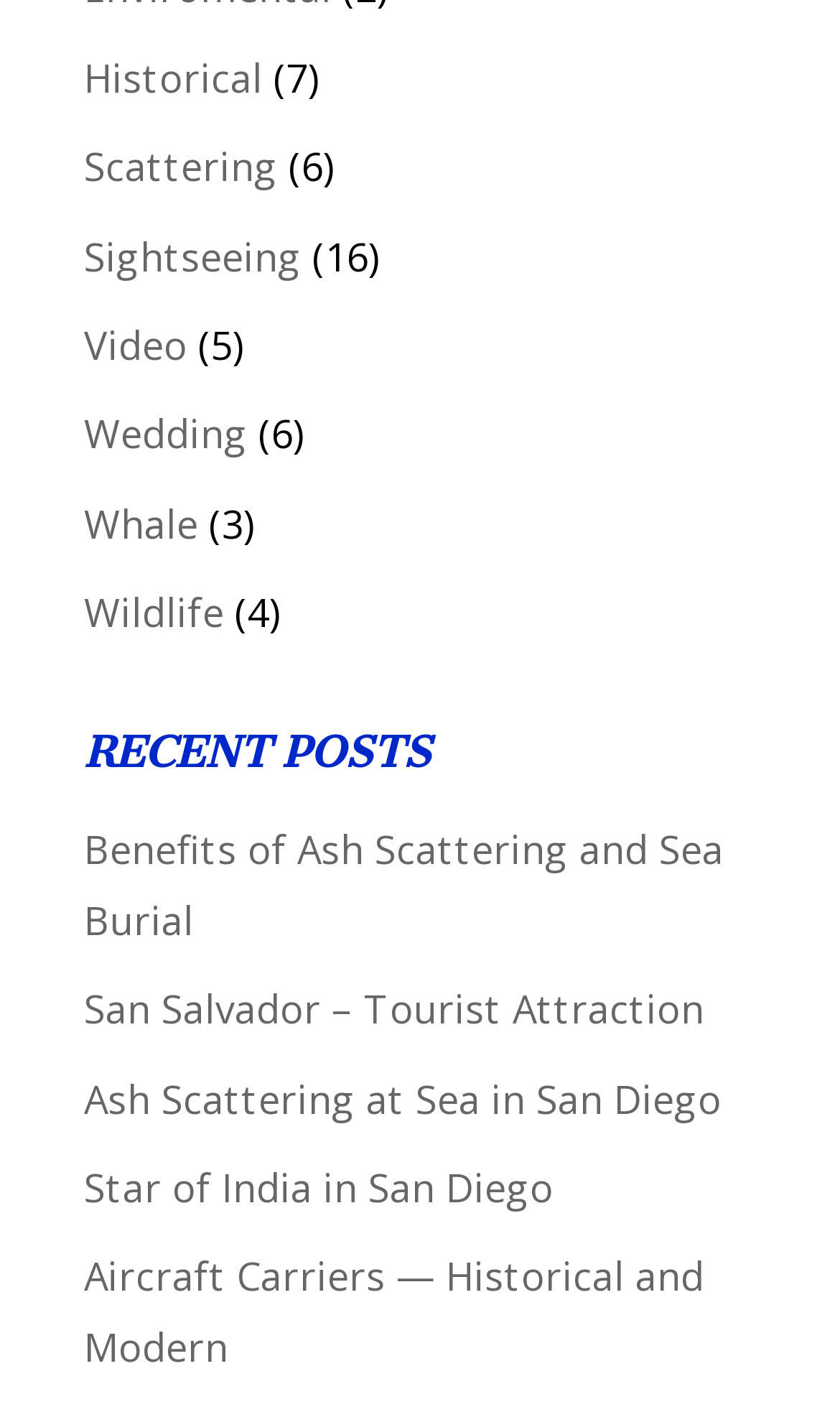Pinpoint the bounding box coordinates of the element that must be clicked to accomplish the following instruction: "click Whale link". The coordinates should be in the format of four float numbers between 0 and 1, i.e., [left, top, right, bottom].

[0.1, 0.352, 0.236, 0.389]